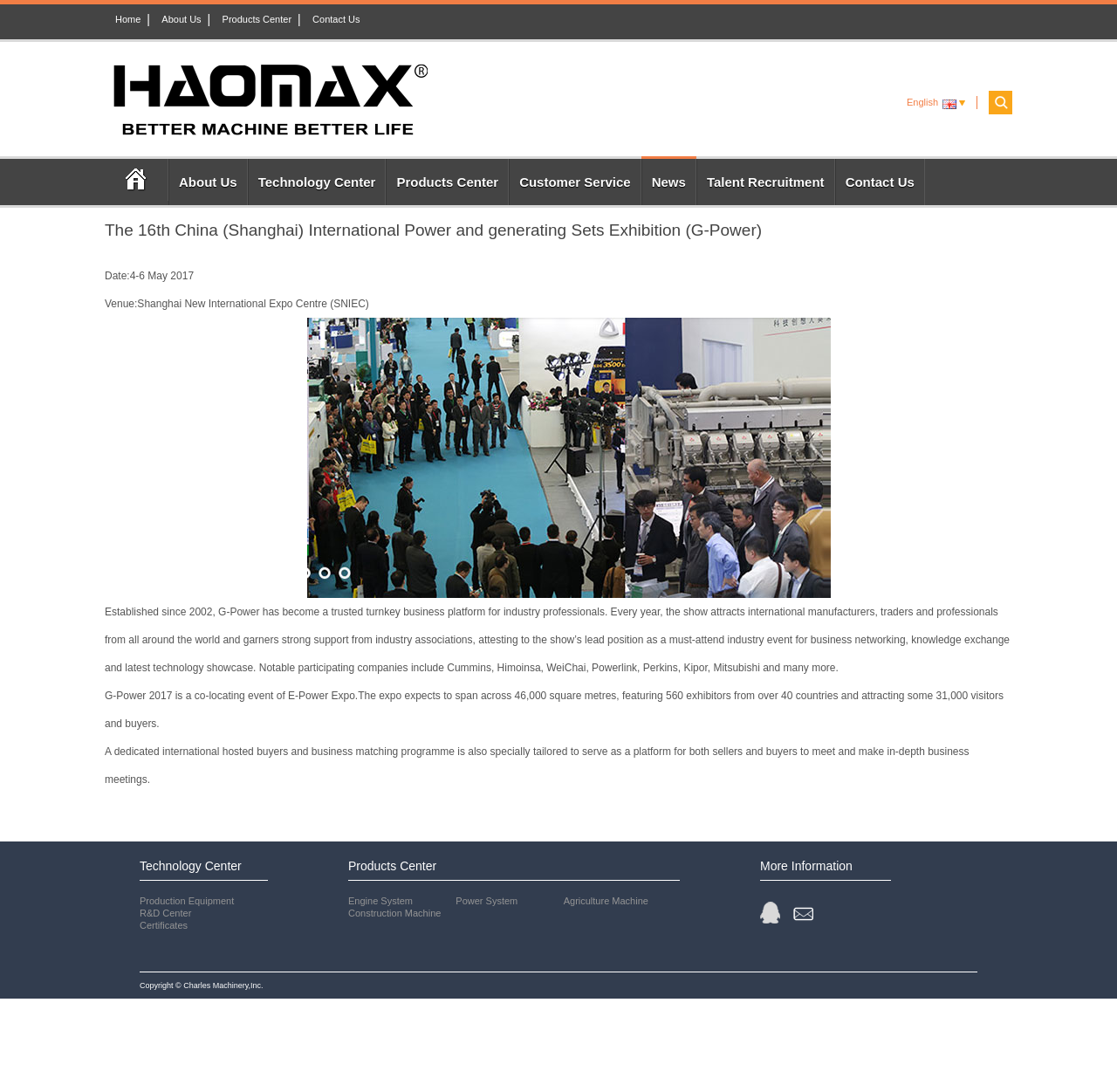Please provide the bounding box coordinates for the element that needs to be clicked to perform the following instruction: "View Technology Center". The coordinates should be given as four float numbers between 0 and 1, i.e., [left, top, right, bottom].

[0.125, 0.82, 0.219, 0.83]